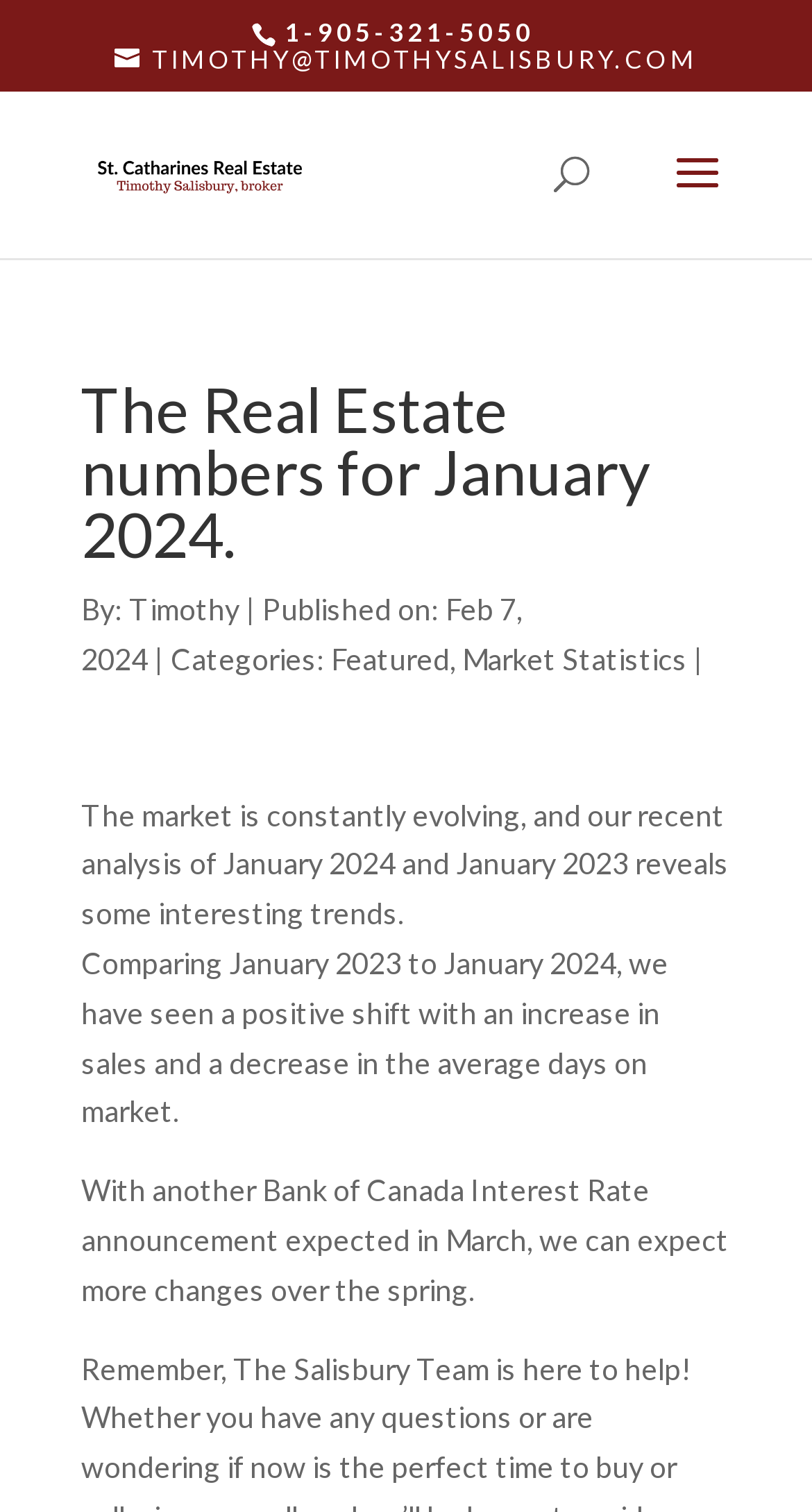What is the name of the real estate company?
Use the image to answer the question with a single word or phrase.

St. Catharines Real Estate